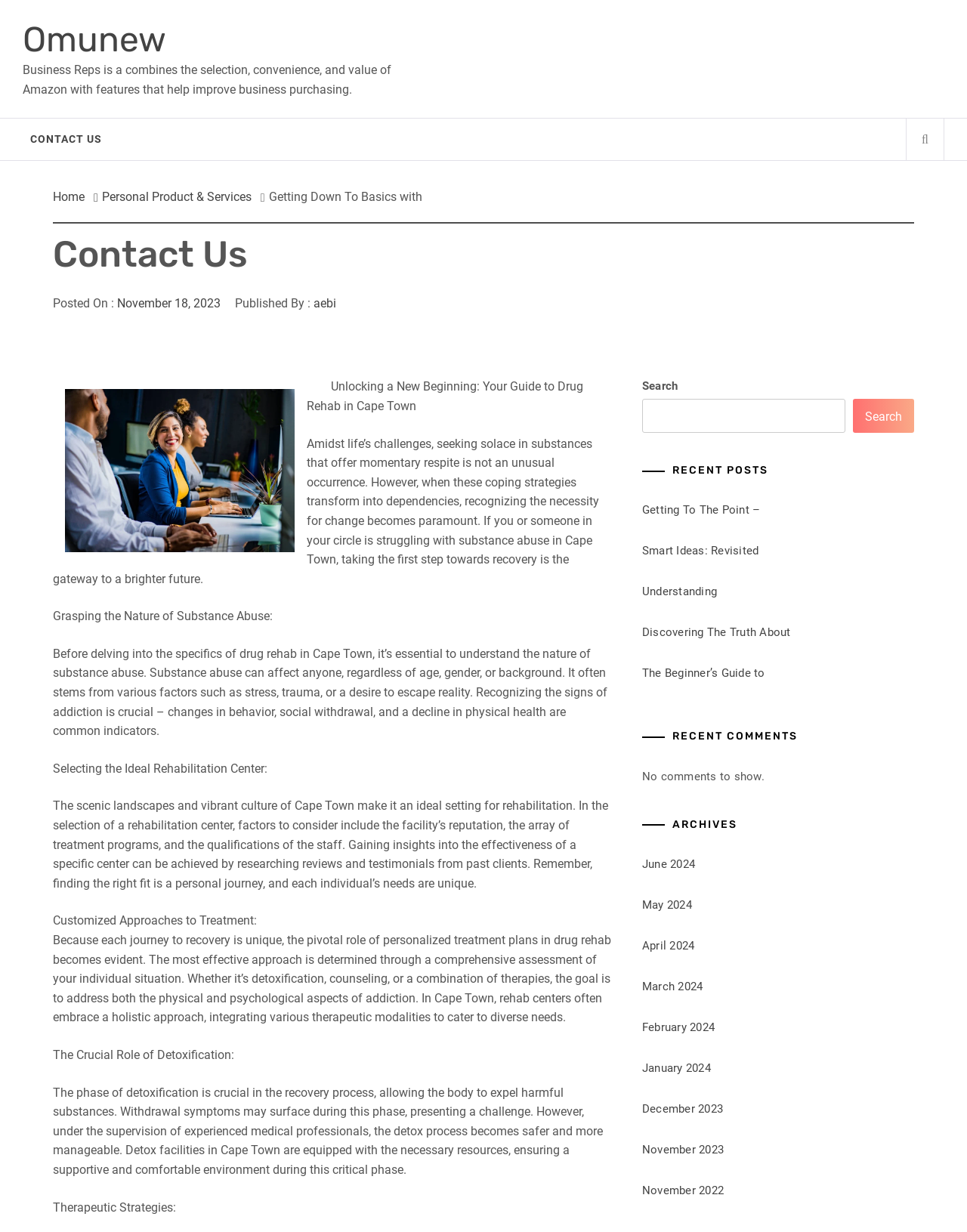Provide the bounding box coordinates of the HTML element described by the text: "Understanding".

[0.664, 0.475, 0.742, 0.486]